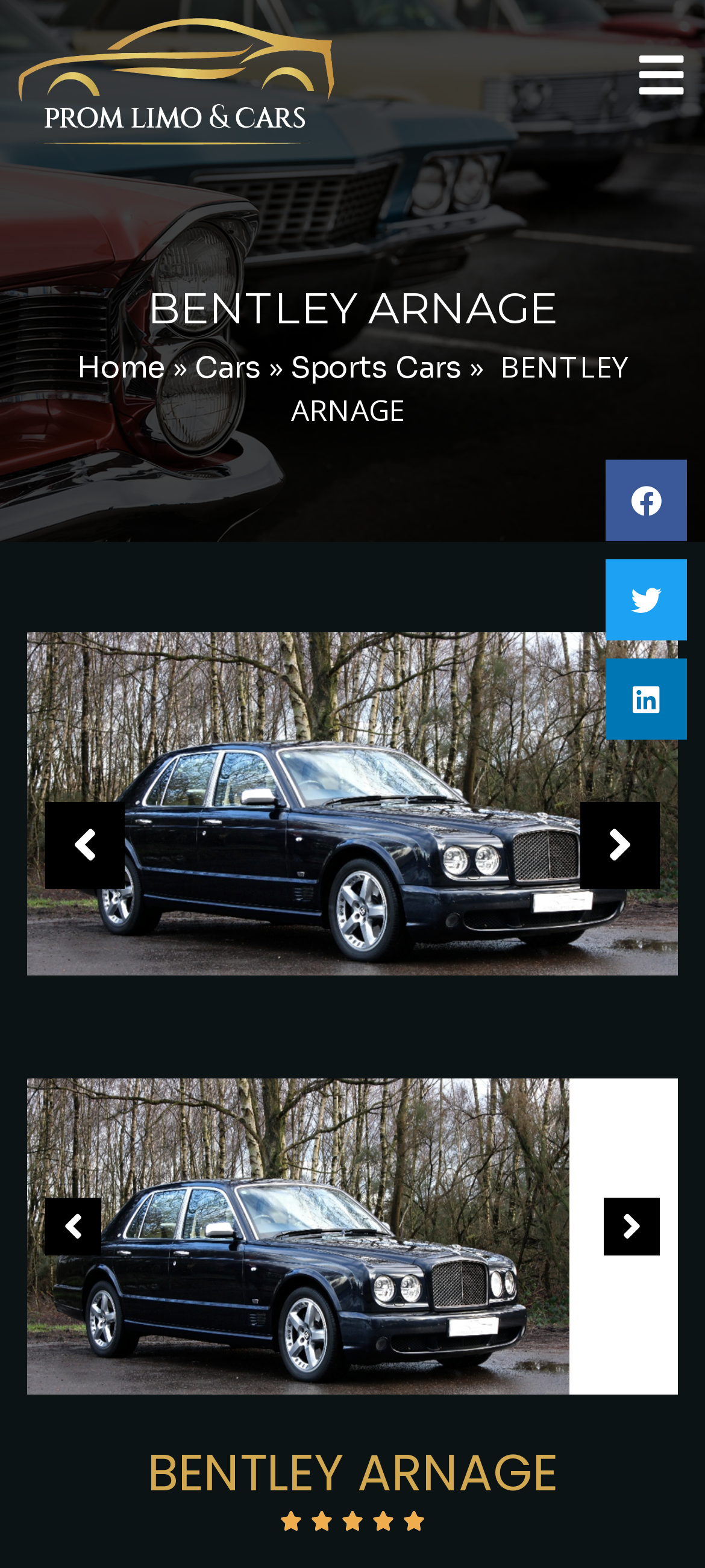What is the primary heading on this webpage?

Bentley Arnage Prom Car Hire: Elevating Your Prom Night Experience 🌟